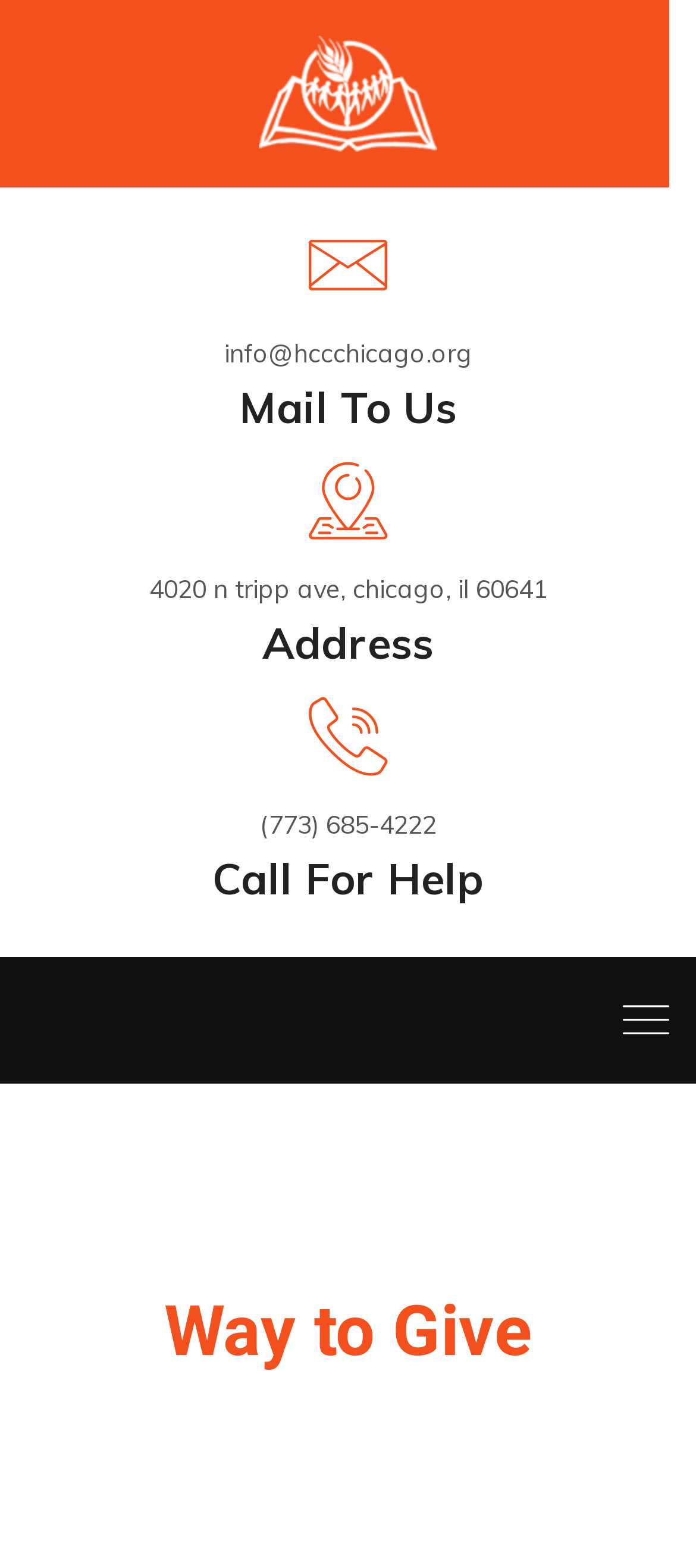What is the address of Harvest Christian Center?
Refer to the image and provide a concise answer in one word or phrase.

4020 n tripp ave, chicago, il 60641